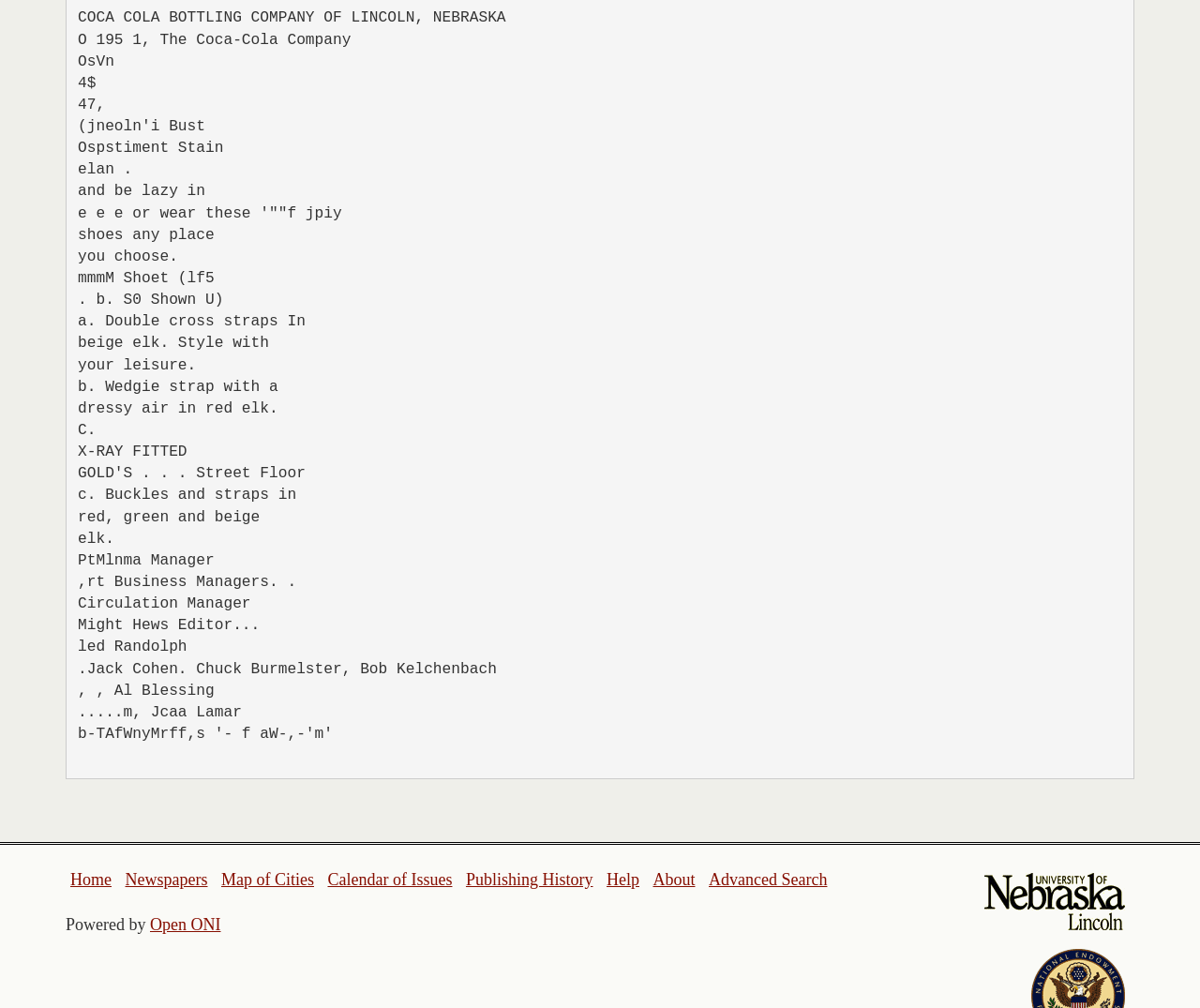Mark the bounding box of the element that matches the following description: "Calendar of Issues".

[0.273, 0.863, 0.377, 0.882]